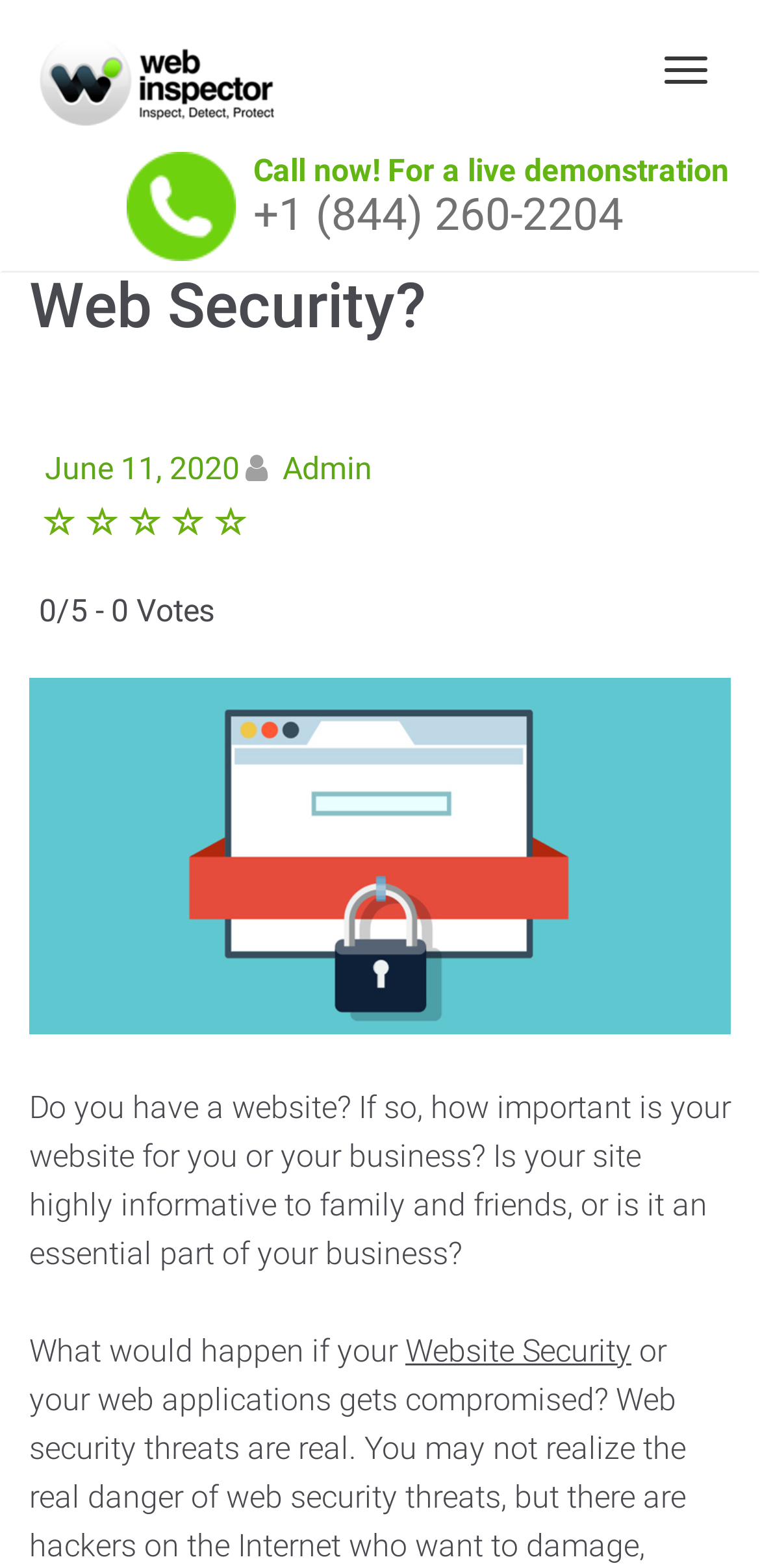Using the elements shown in the image, answer the question comprehensively: What is the phone number for a live demonstration?

The phone number is mentioned next to the 'Call now!' text, which suggests that it is for a live demonstration.